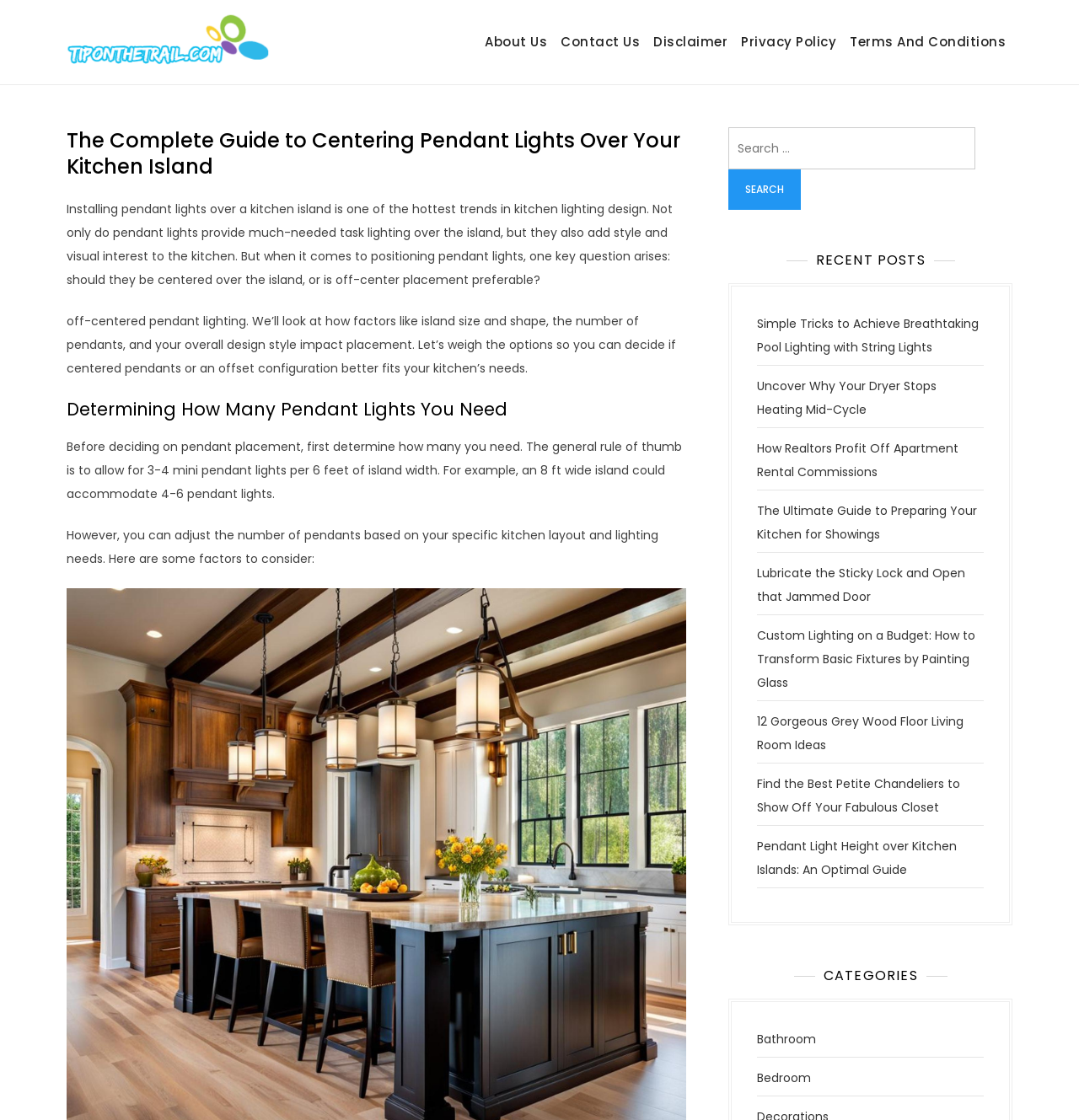Provide a thorough and detailed response to the question by examining the image: 
What is the main topic of this webpage?

Based on the webpage content, the main topic is about pendant lights over kitchen island, specifically discussing the installation and placement of pendant lights over a kitchen island.